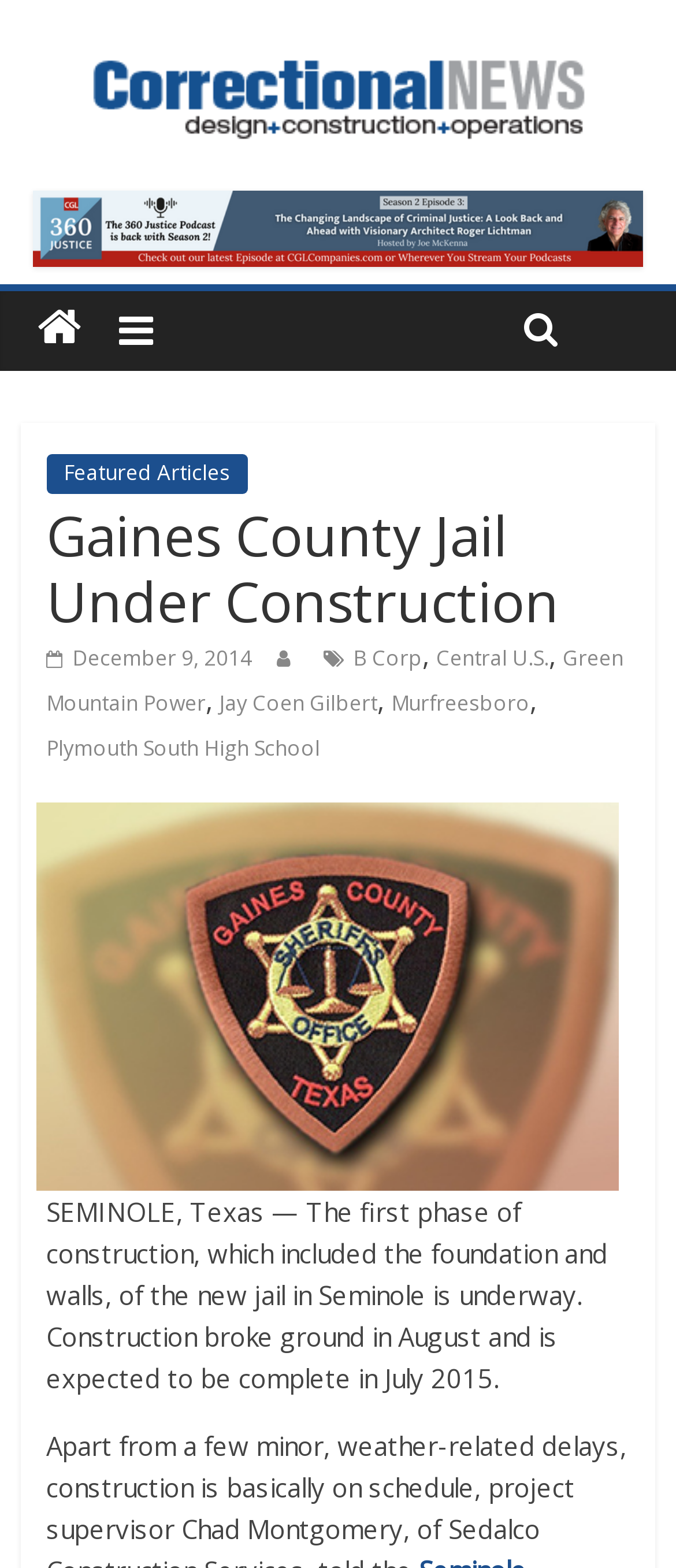Please provide a brief answer to the question using only one word or phrase: 
What is the expected completion date of the new jail?

July 2015